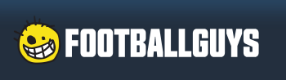Formulate a detailed description of the image content.

The image features the logo of "Footballguys," a popular website dedicated to providing fantasy football news, insights, and resources. The logo is characterized by its playful cartoonish smiley face, which adds a friendly and approachable vibe to the brand, while the bold text "FOOTBALLGUYS" prominently displays the name in all capital letters, emphasizing its focus on football content. This logo represents a community where fantasy football enthusiasts can gather, share, and discuss strategies and player performances.